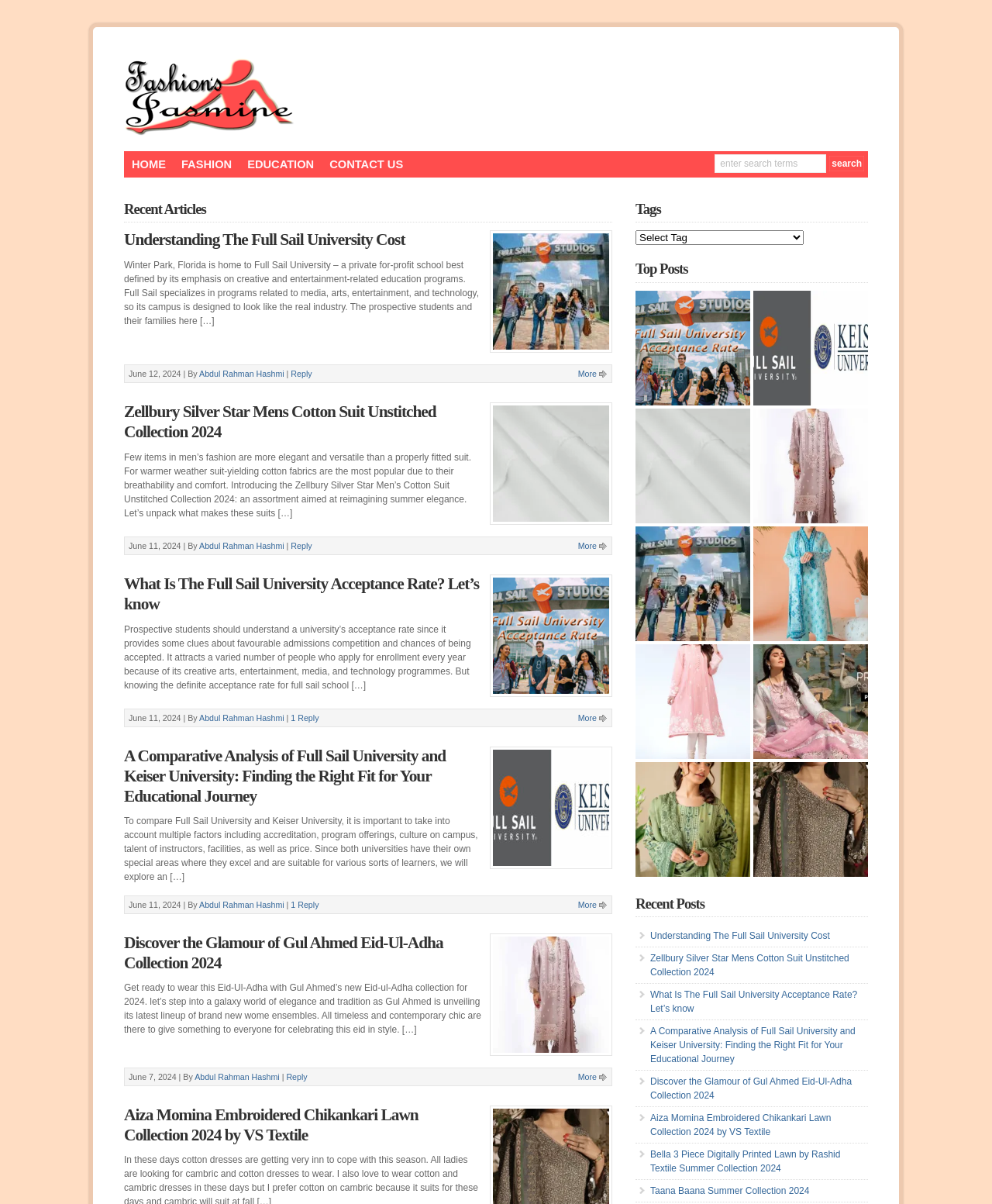Answer in one word or a short phrase: 
What is the topic of the first article?

Full Sail University Cost